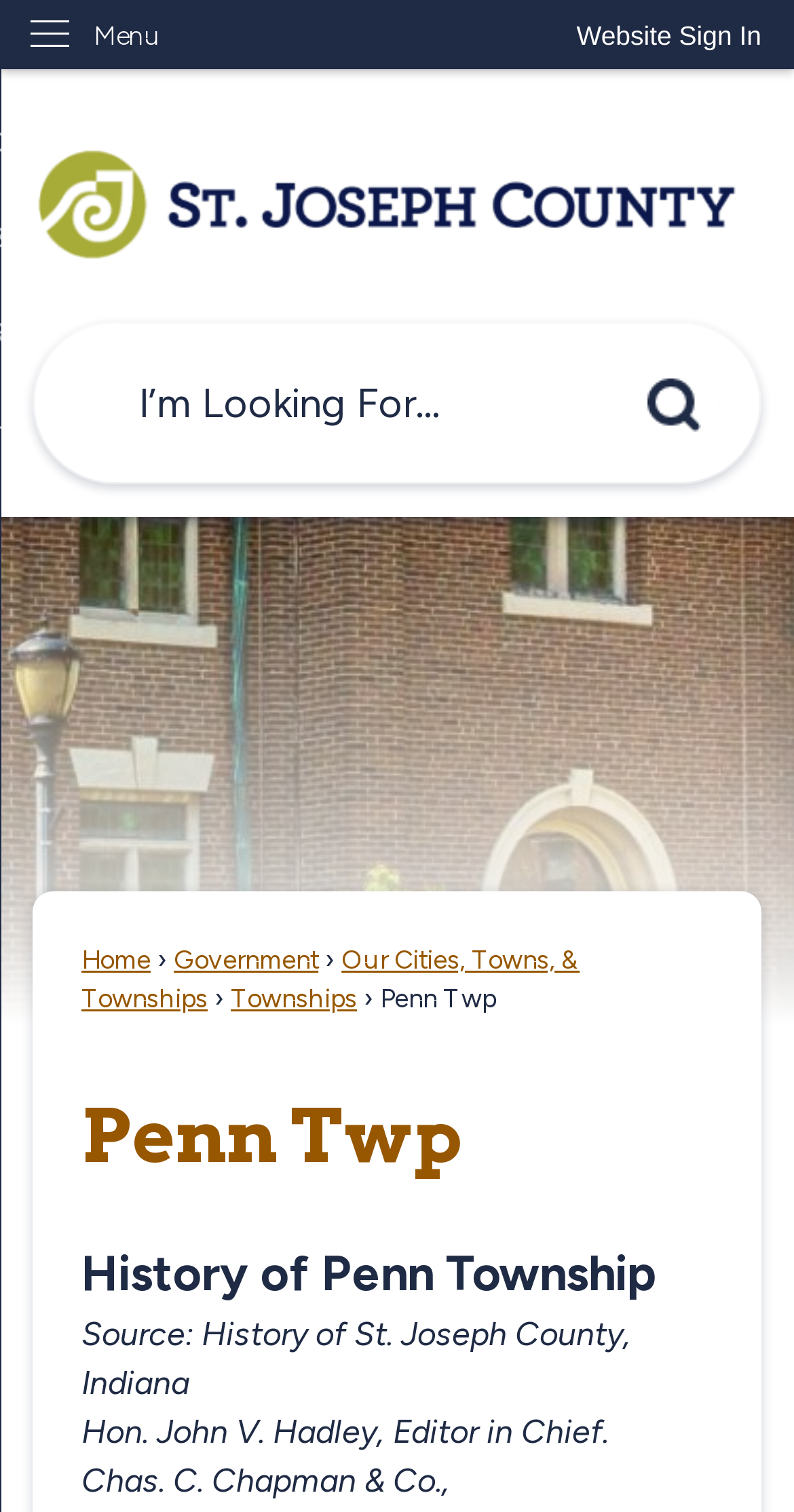Please specify the bounding box coordinates of the clickable region necessary for completing the following instruction: "Skip to main content". The coordinates must consist of four float numbers between 0 and 1, i.e., [left, top, right, bottom].

[0.0, 0.0, 0.046, 0.024]